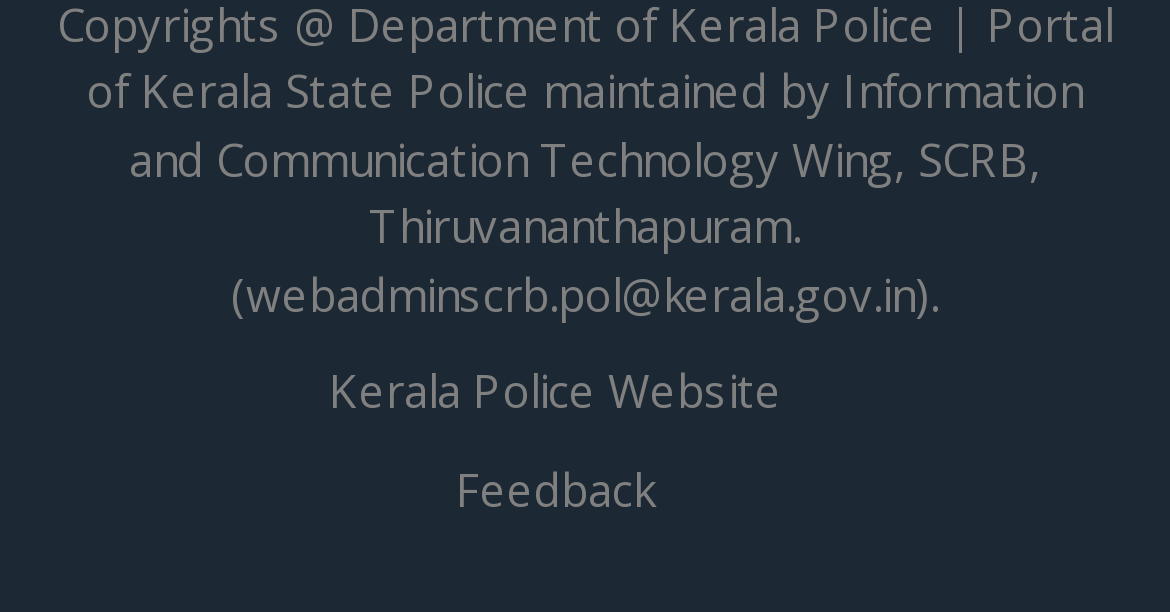Using the webpage screenshot, locate the HTML element that fits the following description and provide its bounding box: "Feedback".

[0.39, 0.749, 0.559, 0.847]